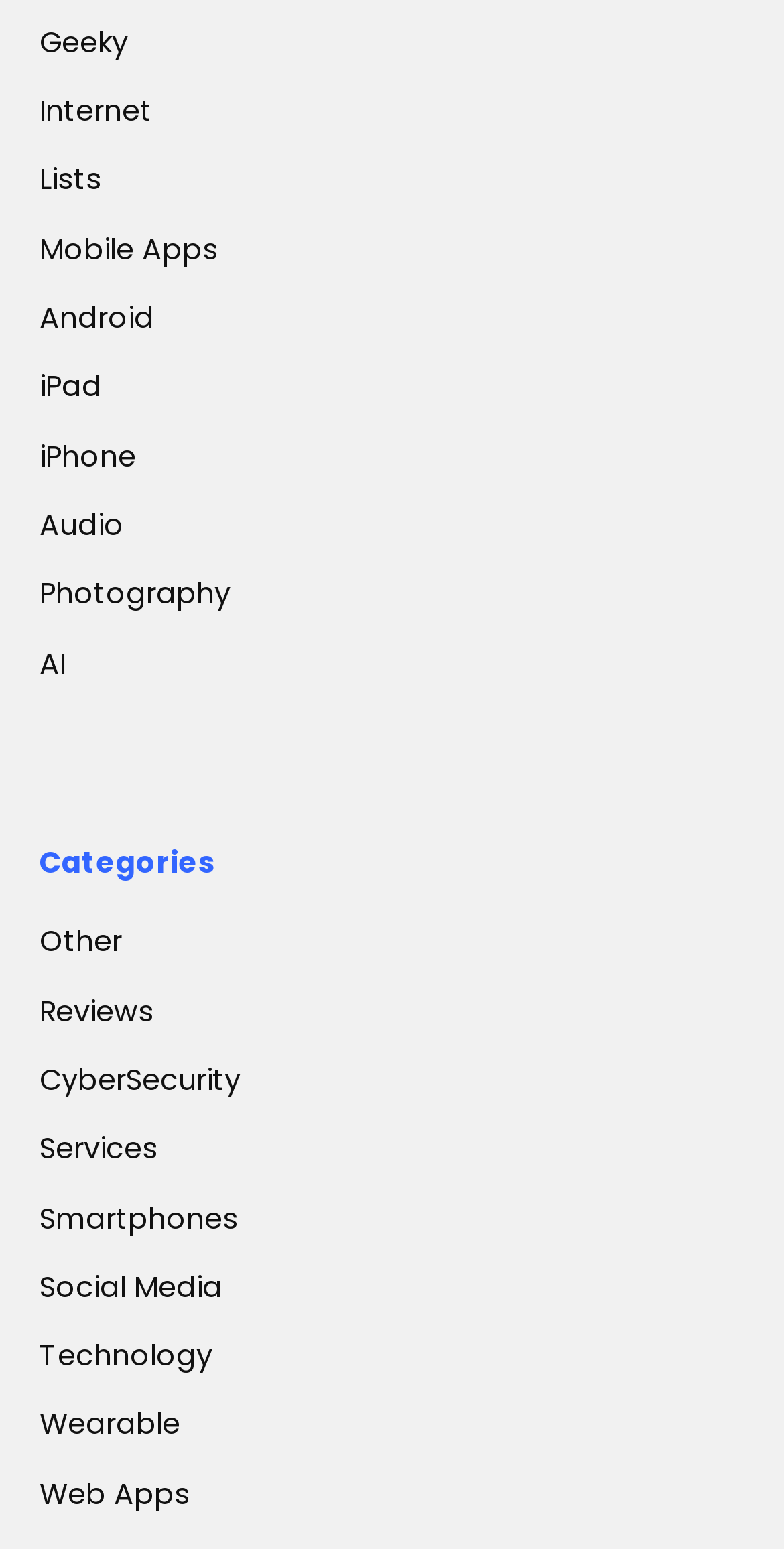How many categories are related to mobile devices?
Refer to the screenshot and deliver a thorough answer to the question presented.

I counted the number of categories related to mobile devices, and there are four: 'Mobile Apps', 'Android', 'iPad', and 'iPhone'.